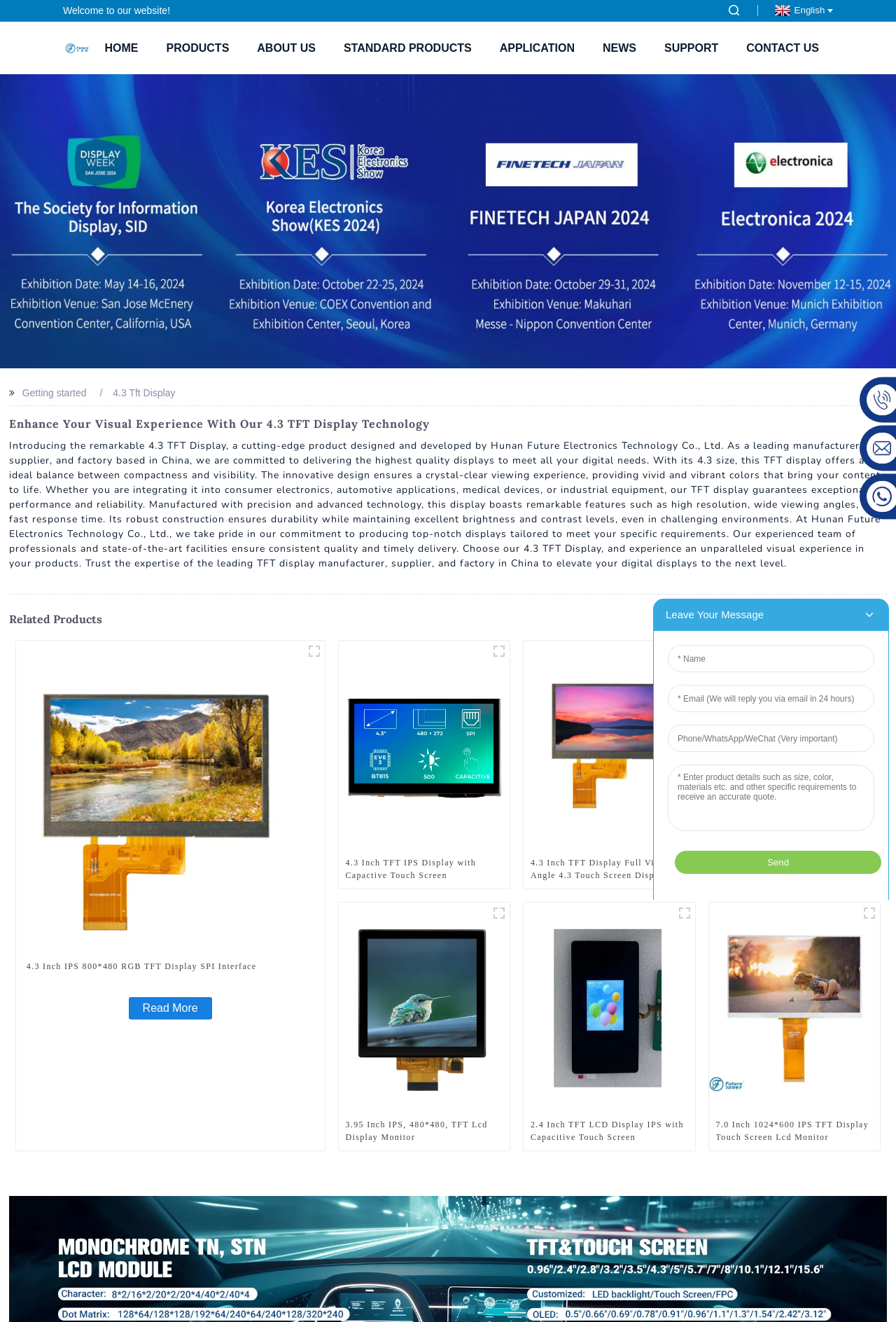What is the size of the TFT display?
Deliver a detailed and extensive answer to the question.

The size of the TFT display can be found in the heading that reads 'Enhance Your Visual Experience With Our 4.3 TFT Display Technology' and also in the paragraph that describes the display's features.